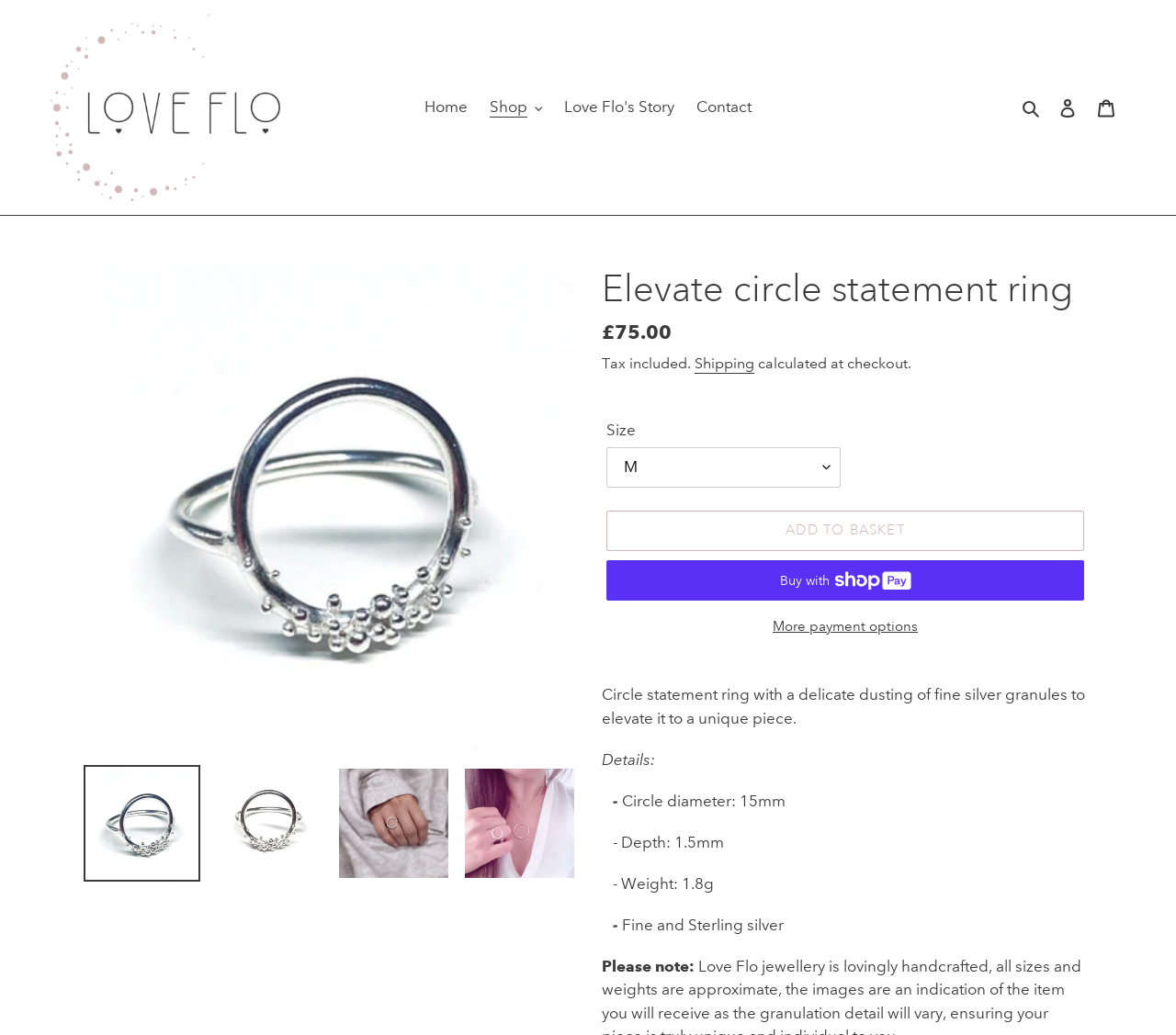Please identify the bounding box coordinates of the element that needs to be clicked to execute the following command: "Click on the Home link". Provide the bounding box using four float numbers between 0 and 1, formatted as [left, top, right, bottom].

None